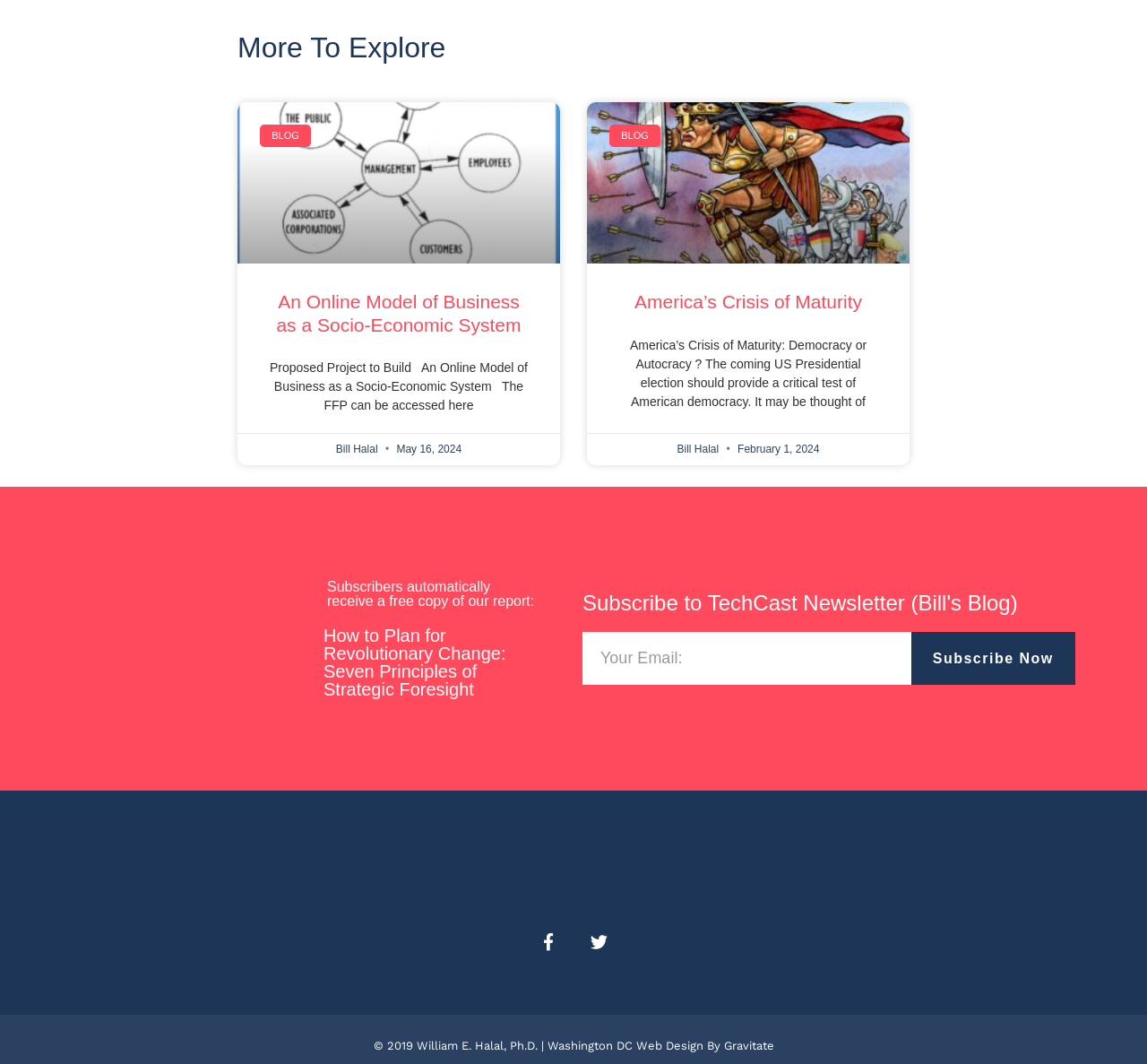Can you pinpoint the bounding box coordinates for the clickable element required for this instruction: "Subscribe to the newsletter"? The coordinates should be four float numbers between 0 and 1, i.e., [left, top, right, bottom].

[0.794, 0.594, 0.937, 0.644]